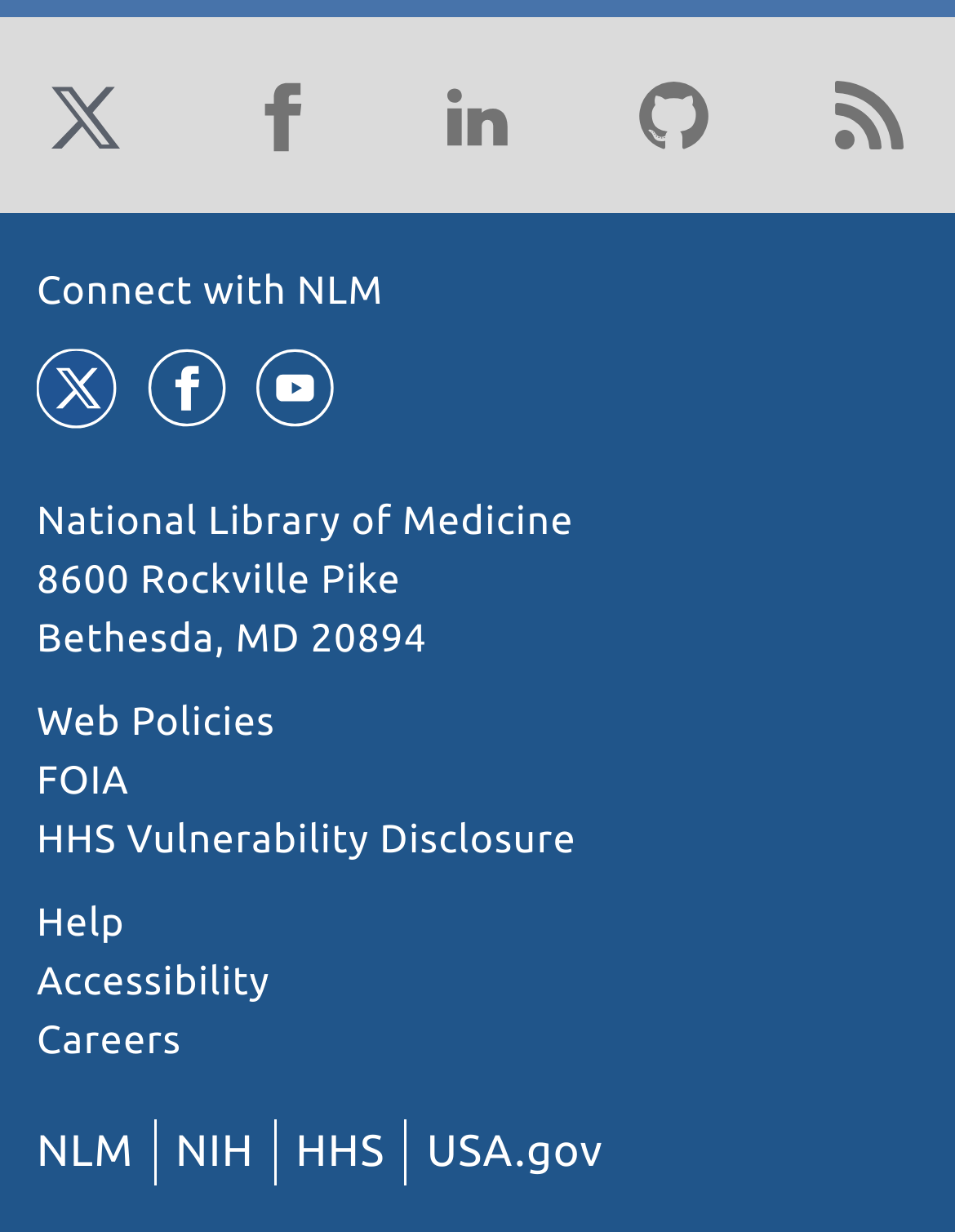Locate the bounding box coordinates of the region to be clicked to comply with the following instruction: "Visit the National Library of Medicine's Facebook page". The coordinates must be four float numbers between 0 and 1, in the form [left, top, right, bottom].

[0.152, 0.281, 0.242, 0.35]